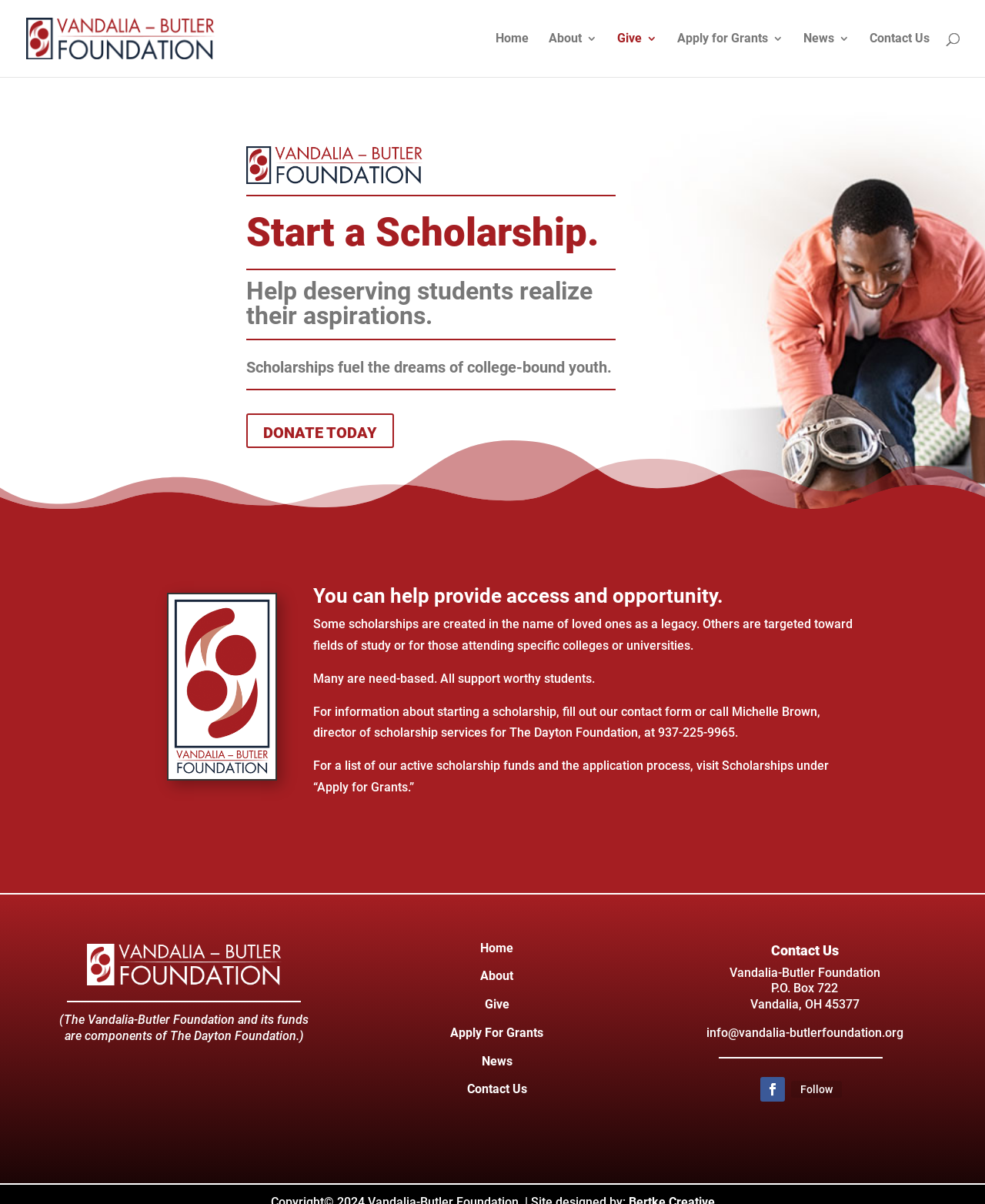Using the webpage screenshot and the element description alt="Vandalia-Butler Foundation", determine the bounding box coordinates. Specify the coordinates in the format (top-left x, top-left y, bottom-right x, bottom-right y) with values ranging from 0 to 1.

[0.027, 0.025, 0.218, 0.037]